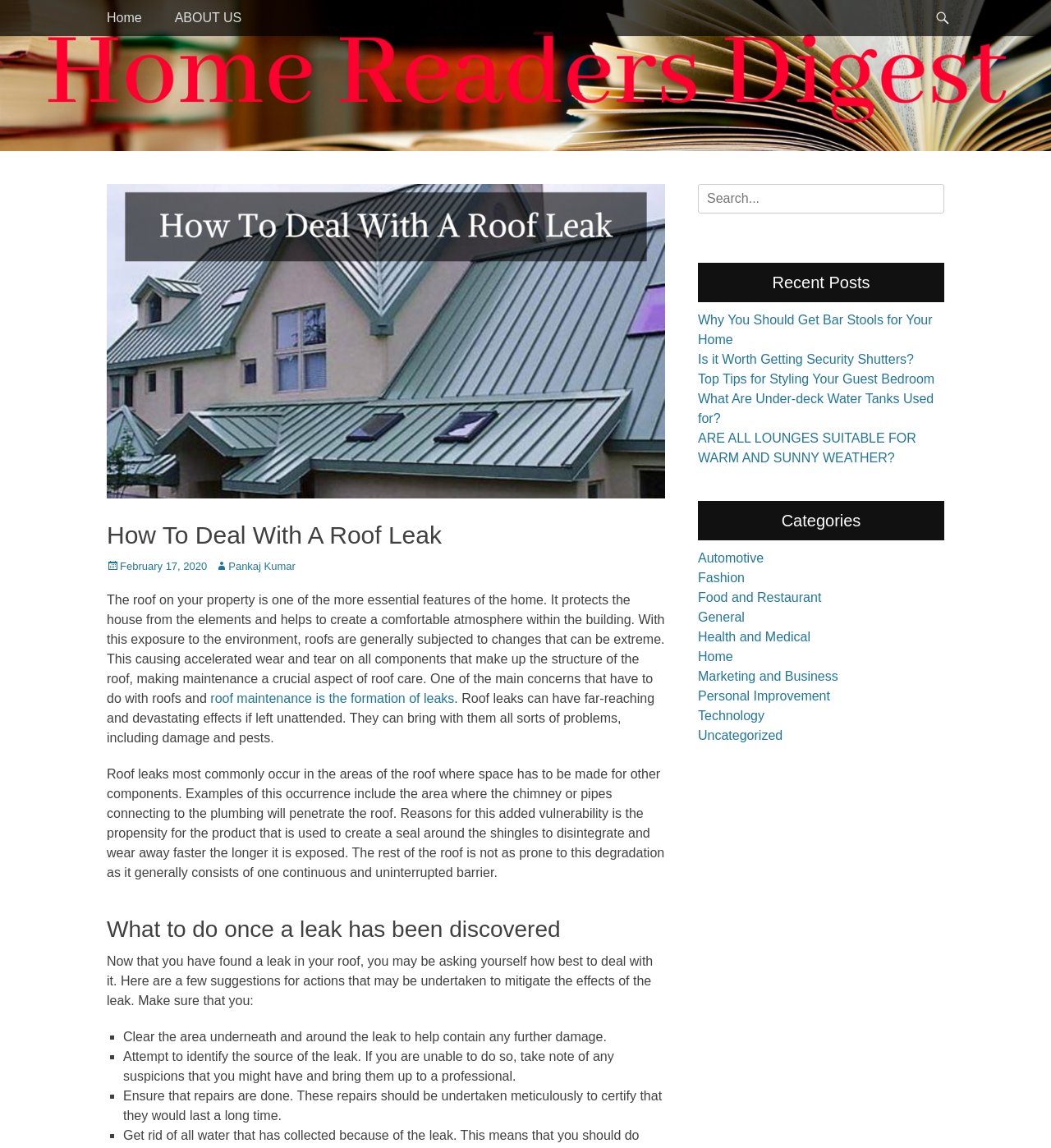What is the purpose of maintenance in roof care?
Please provide a full and detailed response to the question.

The webpage mentions that maintenance is a crucial aspect of roof care because roofs are generally subjected to changes that can be extreme, causing accelerated wear and tear on all components that make up the structure of the roof.